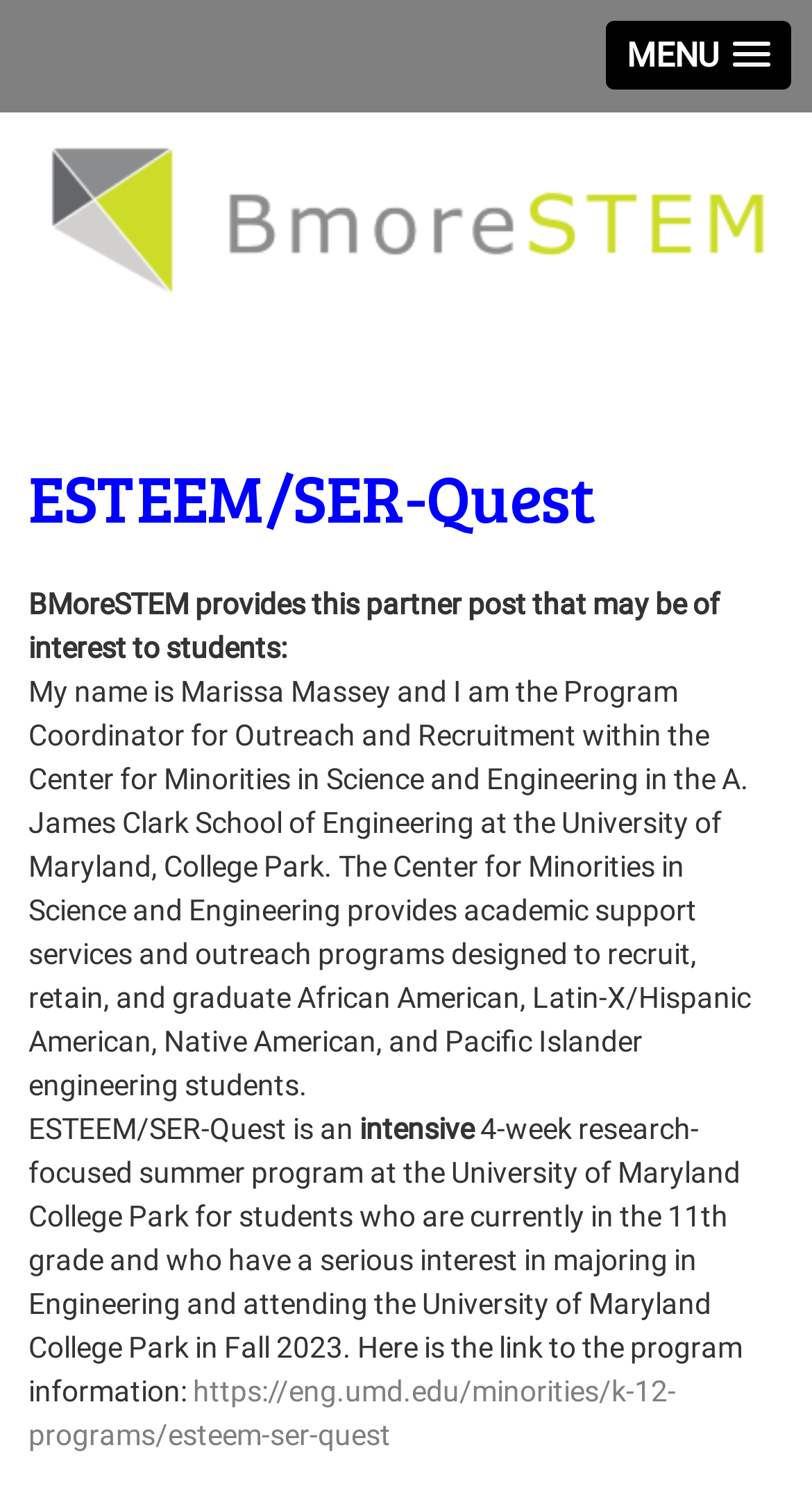Please reply with a single word or brief phrase to the question: 
What is the name of the program coordinator?

Marissa Massey